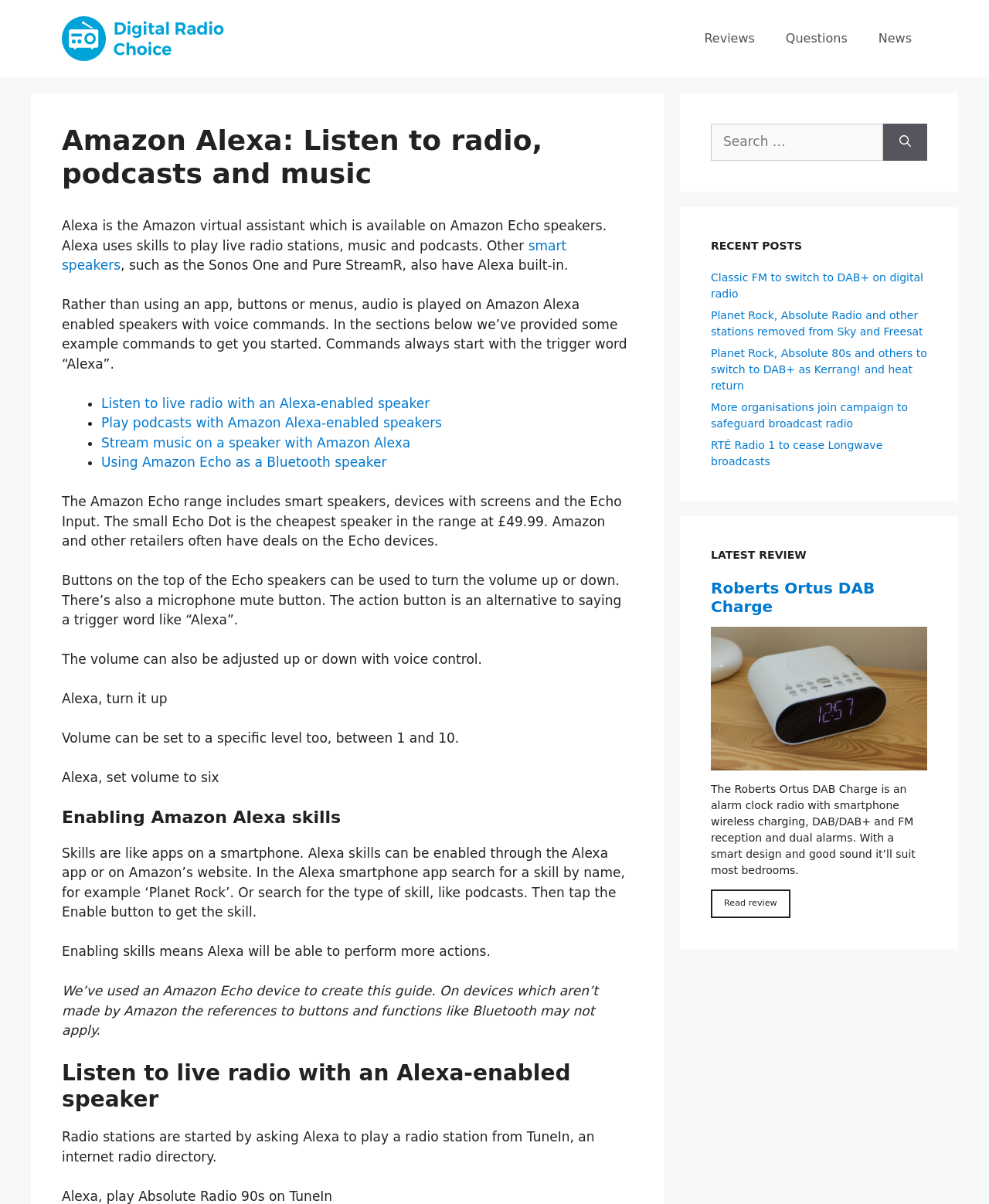Carefully observe the image and respond to the question with a detailed answer:
What is Alexa?

According to the webpage, Alexa is the Amazon virtual assistant which is available on Amazon Echo speakers. It uses skills to play live radio stations, music and podcasts.